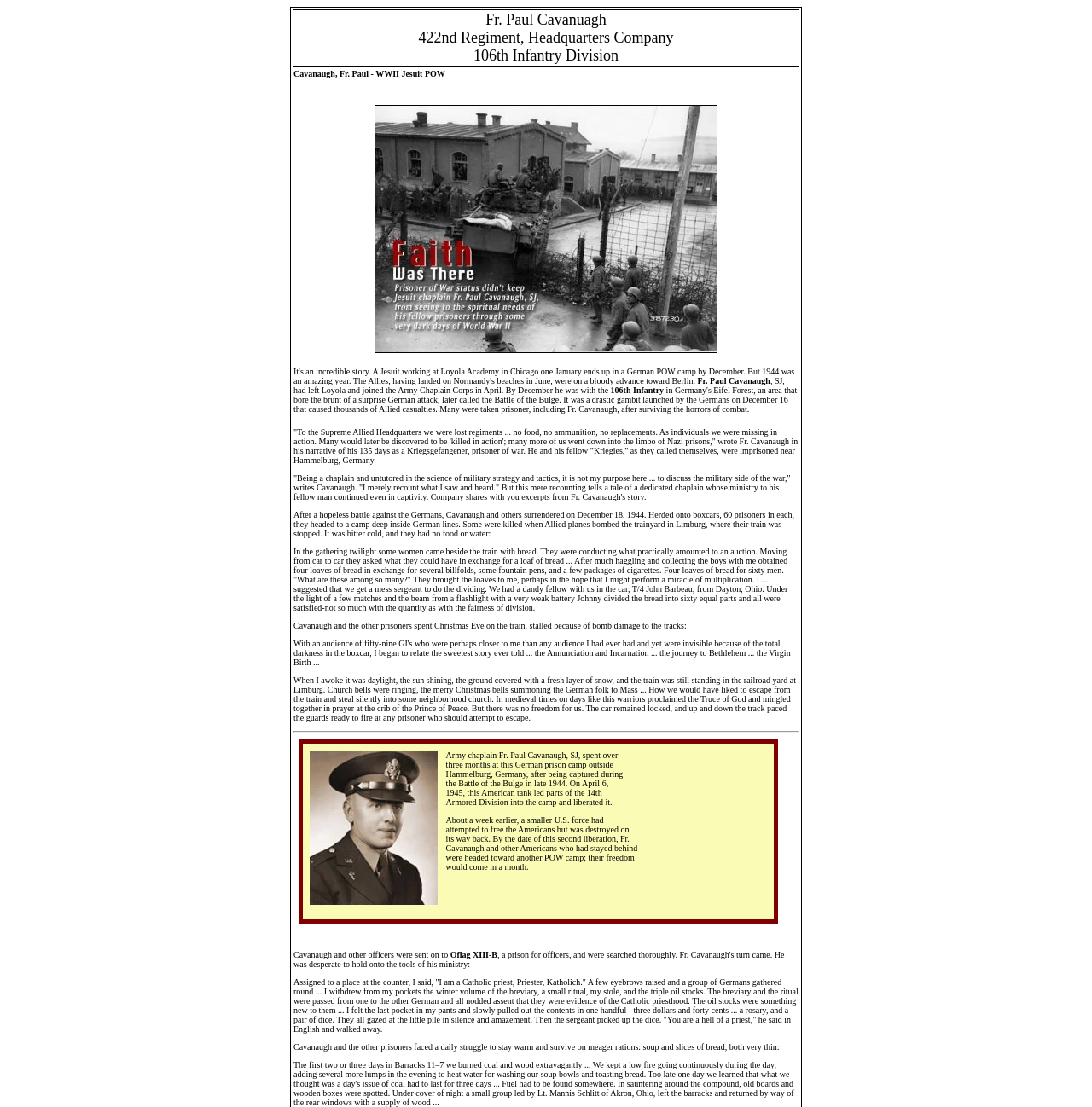Give a succinct answer to this question in a single word or phrase: 
What was the name of the prison camp where Fr. Cavanaugh was sent?

Oflag XIII-B